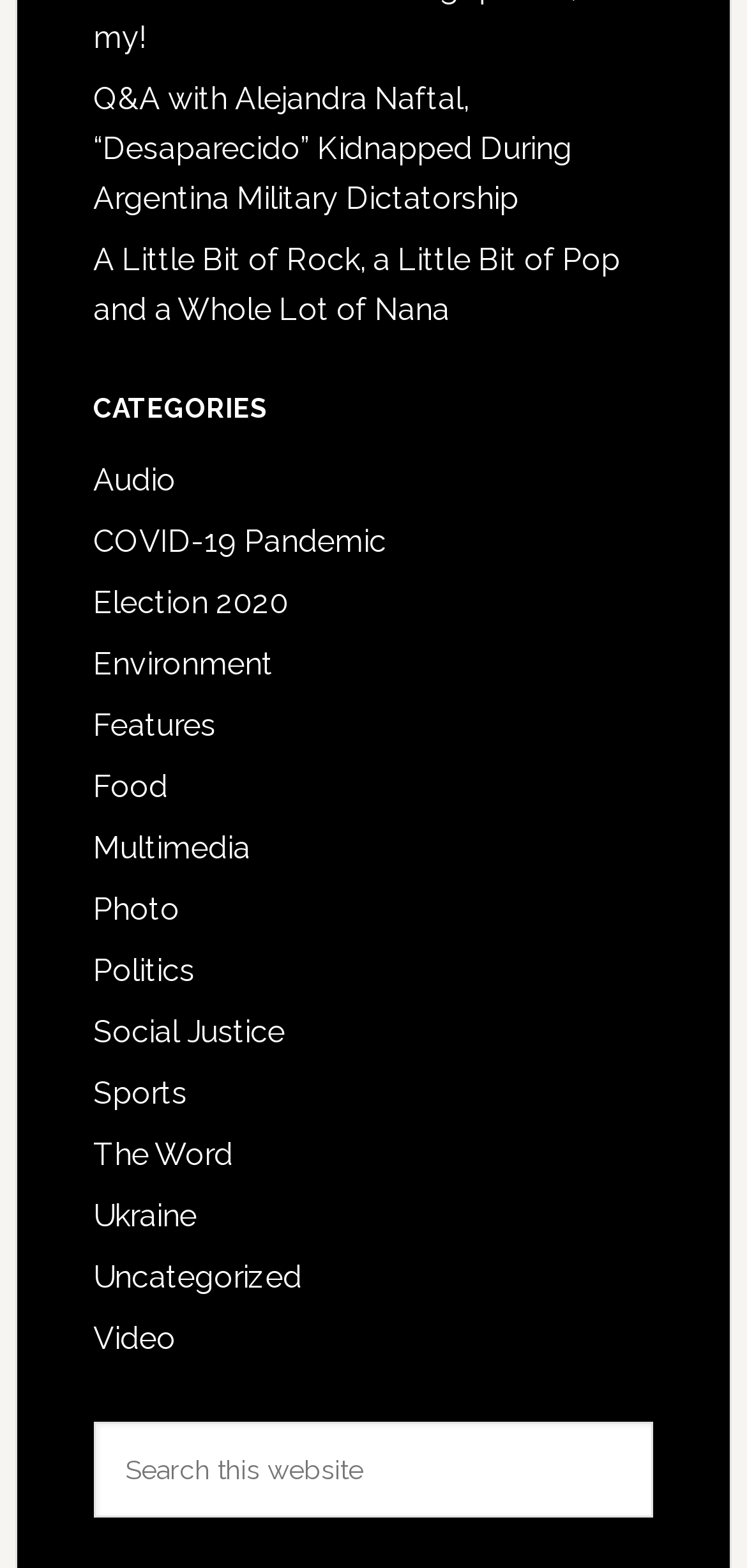Determine the bounding box coordinates of the section to be clicked to follow the instruction: "Search for a topic". The coordinates should be given as four float numbers between 0 and 1, formatted as [left, top, right, bottom].

[0.125, 0.907, 0.875, 0.968]